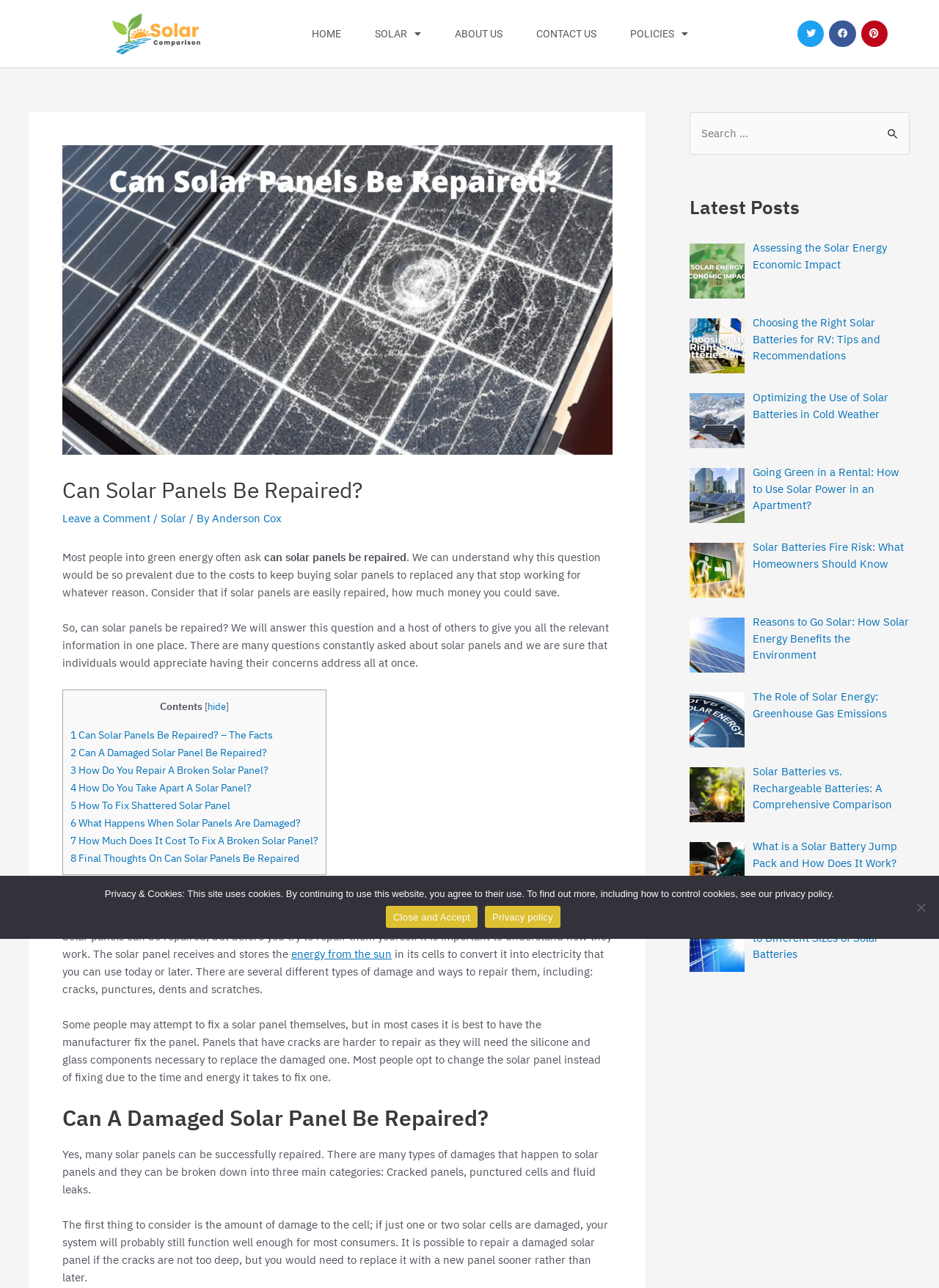From the image, can you give a detailed response to the question below:
What is the first type of damage mentioned in the webpage?

According to the webpage, the first type of damage mentioned is cracks. This is mentioned in the section 'Can Solar Panels Be Repaired? – The Facts', where it says 'There are several different types of damage and ways to repair them, including: cracks, punctures, dents and scratches'.